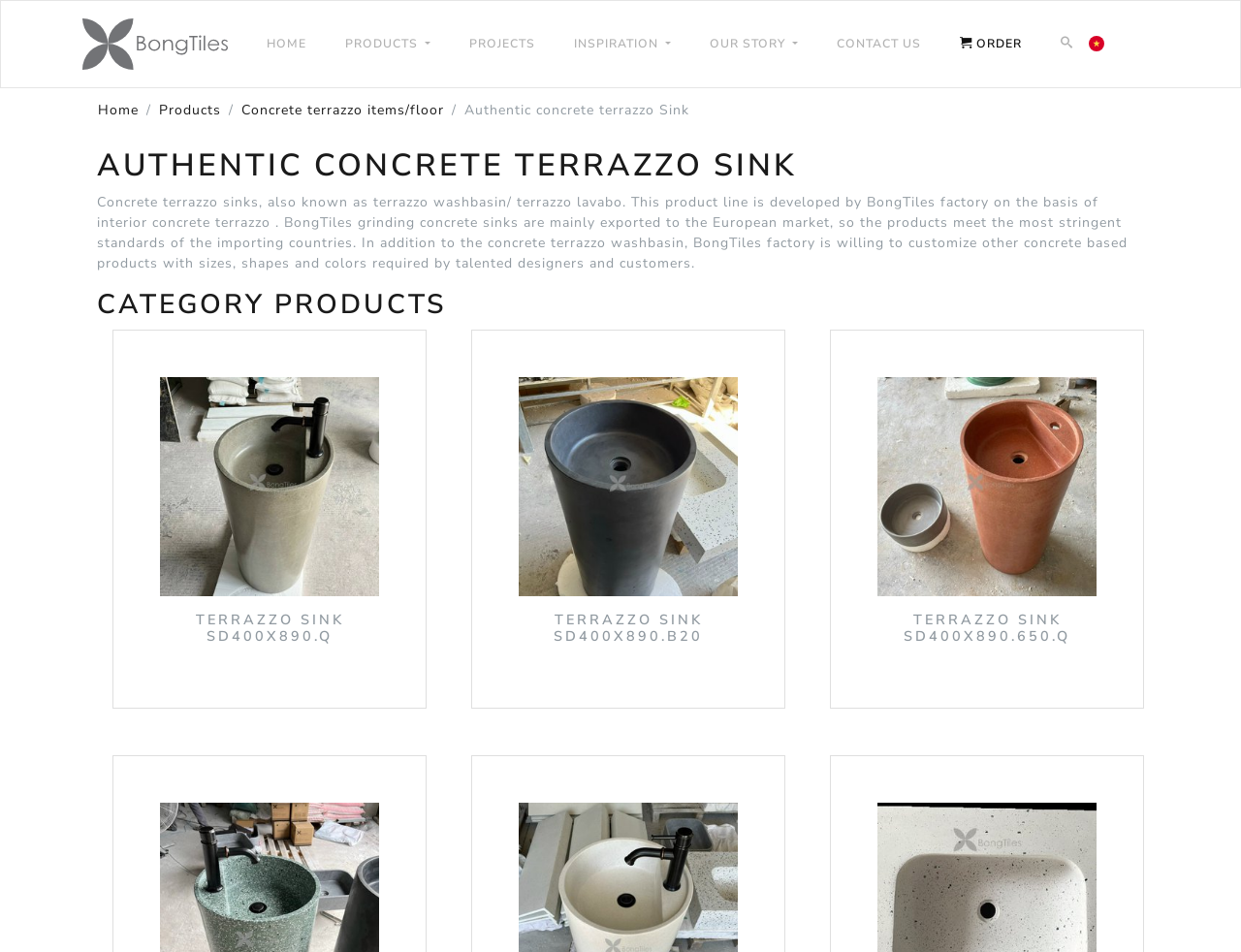Identify and extract the heading text of the webpage.

AUTHENTIC CONCRETE TERRAZZO SINK